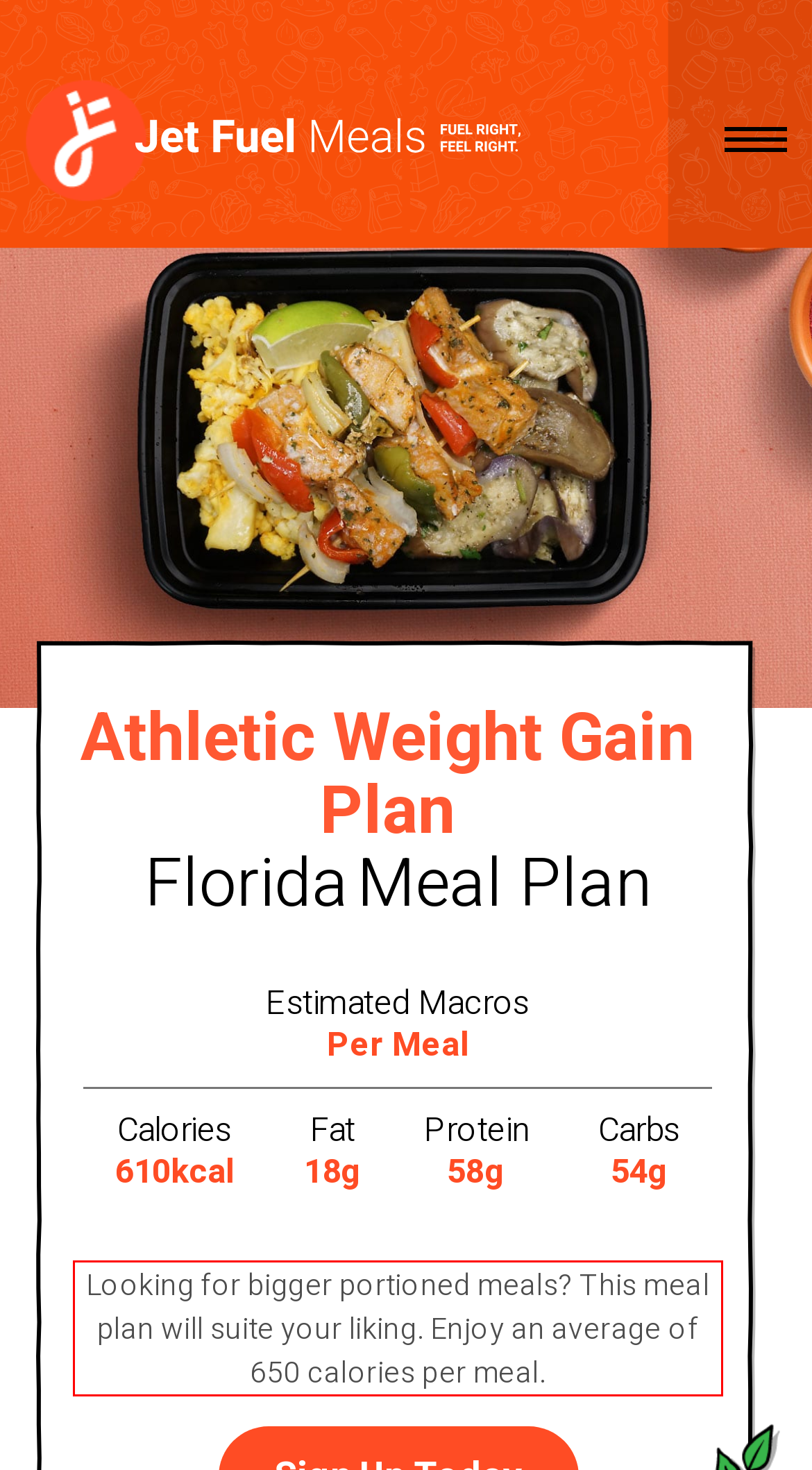Analyze the screenshot of the webpage and extract the text from the UI element that is inside the red bounding box.

Looking for bigger portioned meals? This meal plan will suite your liking. Enjoy an average of 650 calories per meal.